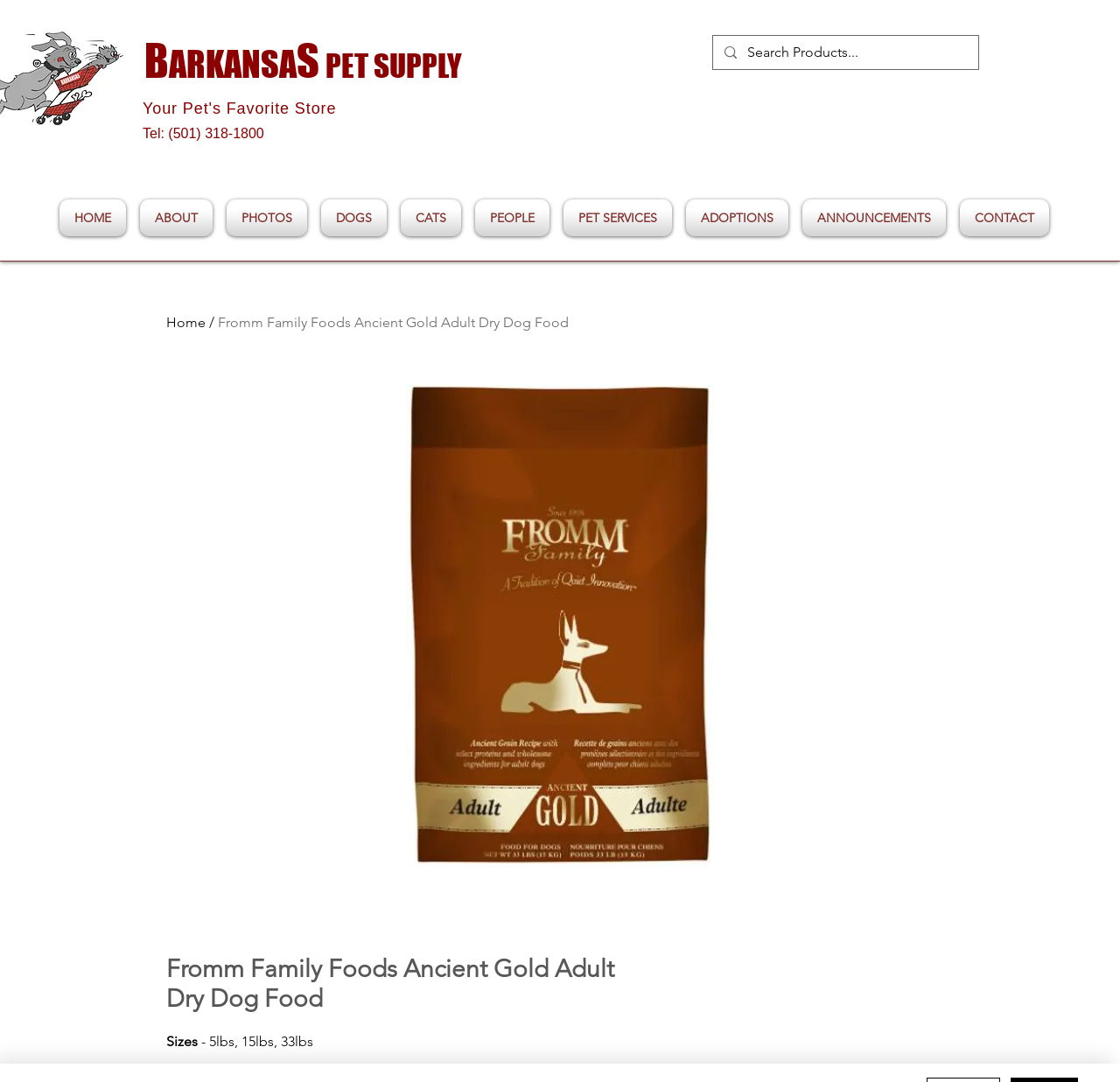Predict the bounding box of the UI element based on this description: "Your Pet's Favorite Store".

[0.127, 0.092, 0.3, 0.108]